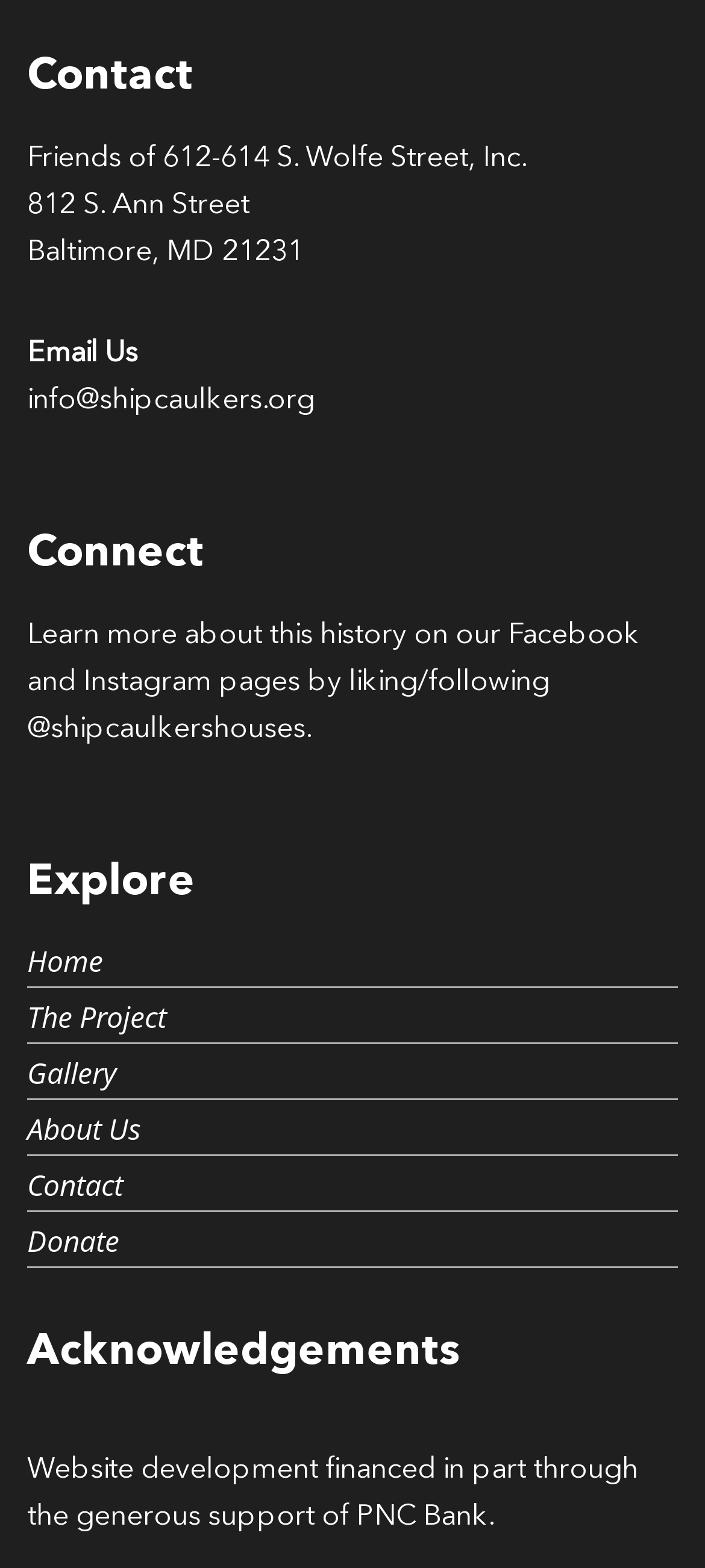Using the webpage screenshot, locate the HTML element that fits the following description and provide its bounding box: "Home".

[0.038, 0.6, 0.146, 0.626]